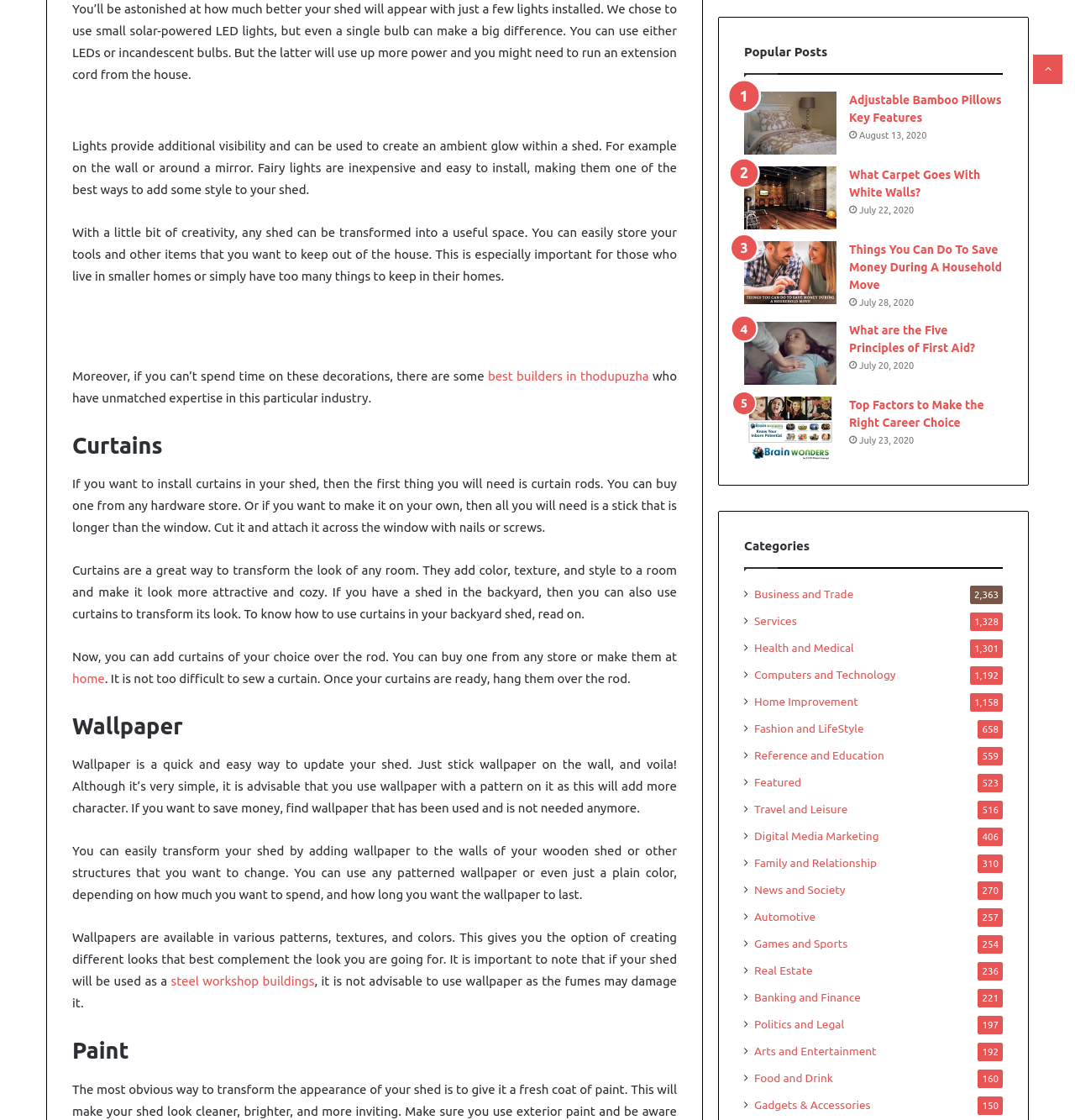Identify the bounding box coordinates of the element to click to follow this instruction: 'Click on the link 'steel workshop buildings''. Ensure the coordinates are four float values between 0 and 1, provided as [left, top, right, bottom].

[0.159, 0.87, 0.293, 0.882]